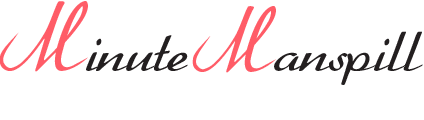Using the information in the image, could you please answer the following question in detail:
What is the purpose of mediation in the article?

According to the article, mediation plays a crucial role in facilitating effective communication between employees and employers, which is essential for the successful reintegration of workers who have been absent due to long-term illness.